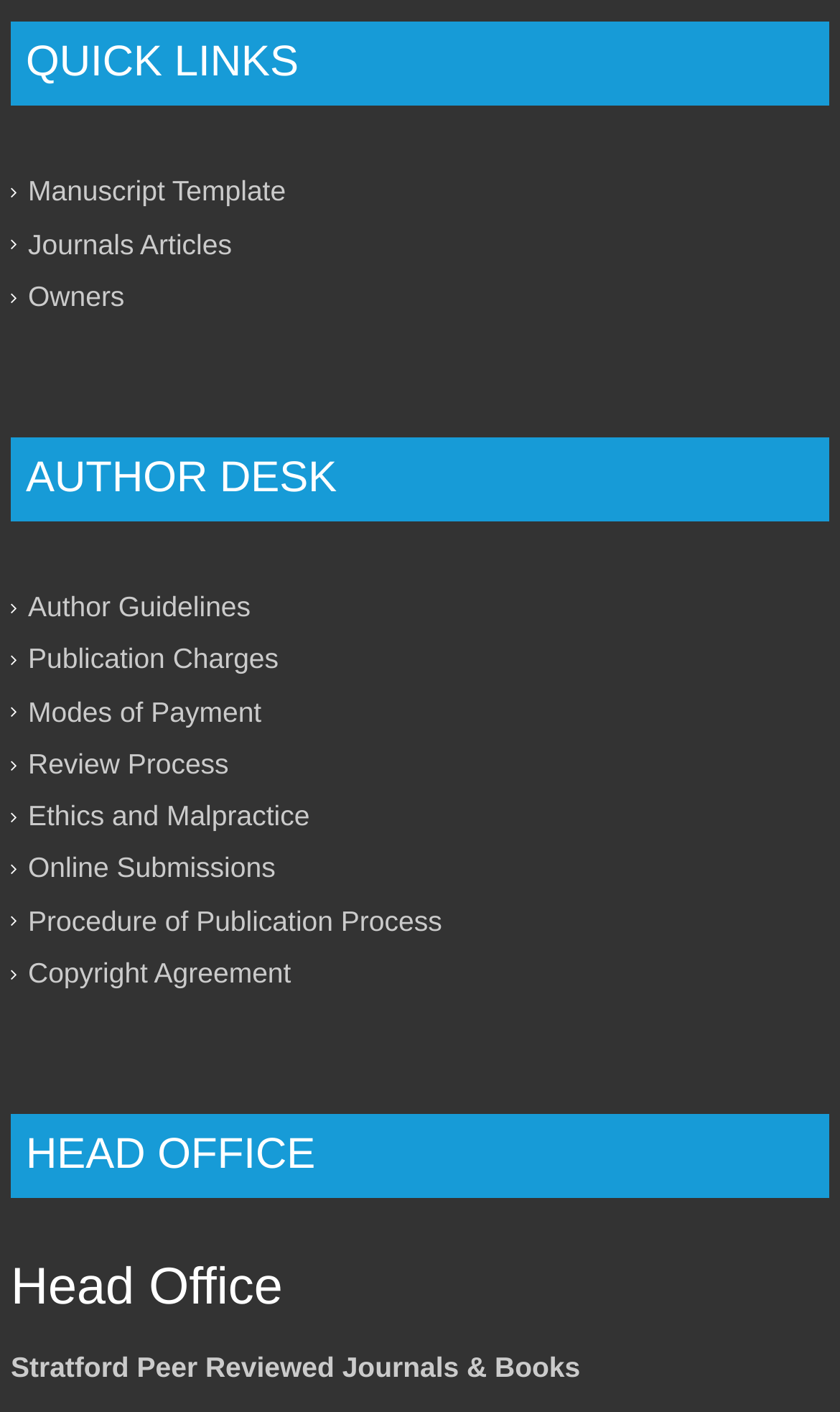Please study the image and answer the question comprehensively:
What is the last link under 'AUTHOR DESK'?

The last link under the 'AUTHOR DESK' heading is 'Copyright Agreement' which has a bounding box coordinate of [0.033, 0.677, 0.346, 0.7].